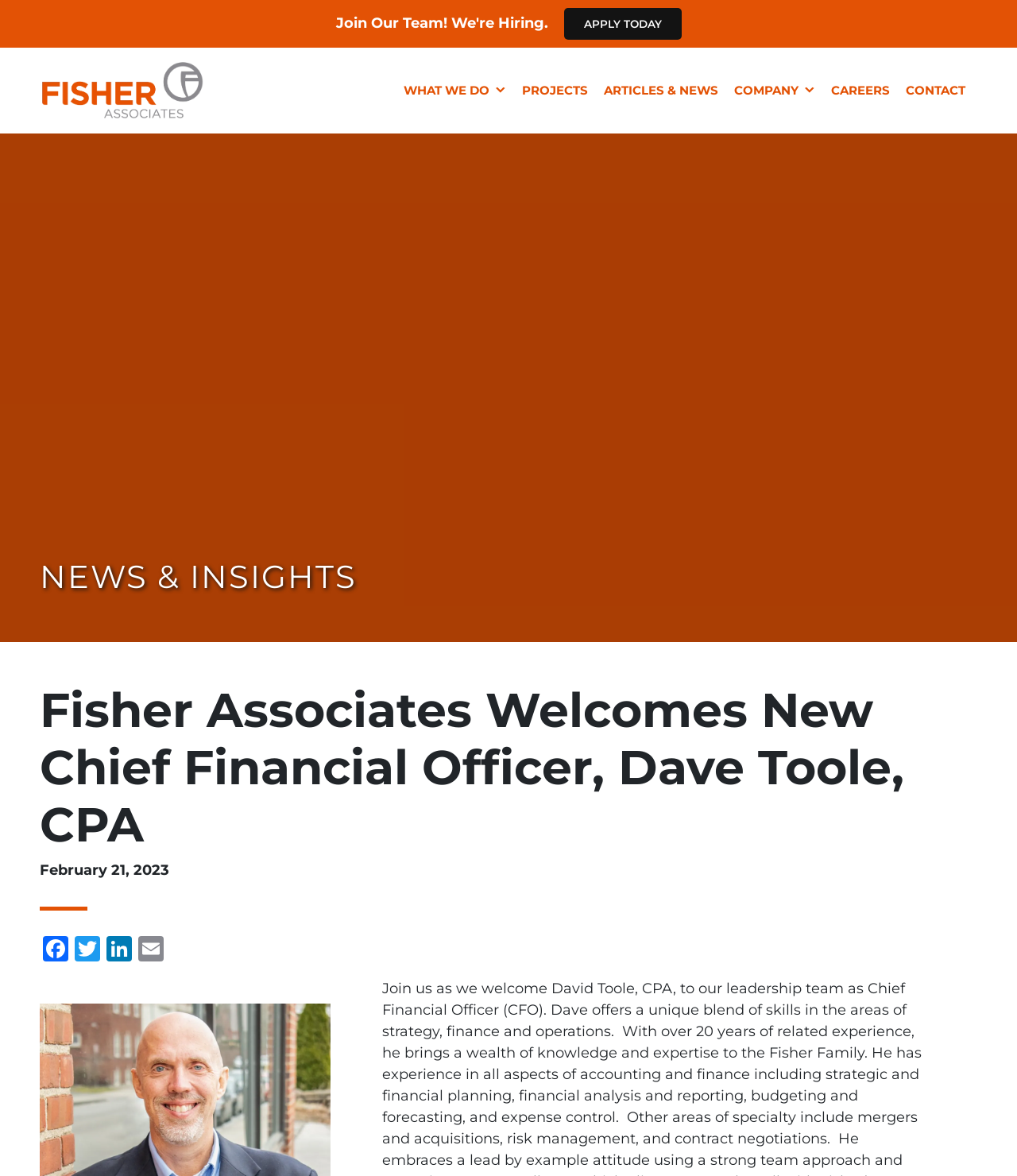How many social media links are present?
Please give a detailed answer to the question using the information shown in the image.

The webpage has links to Facebook, Twitter, LinkedIn, and Email, which are four social media links.